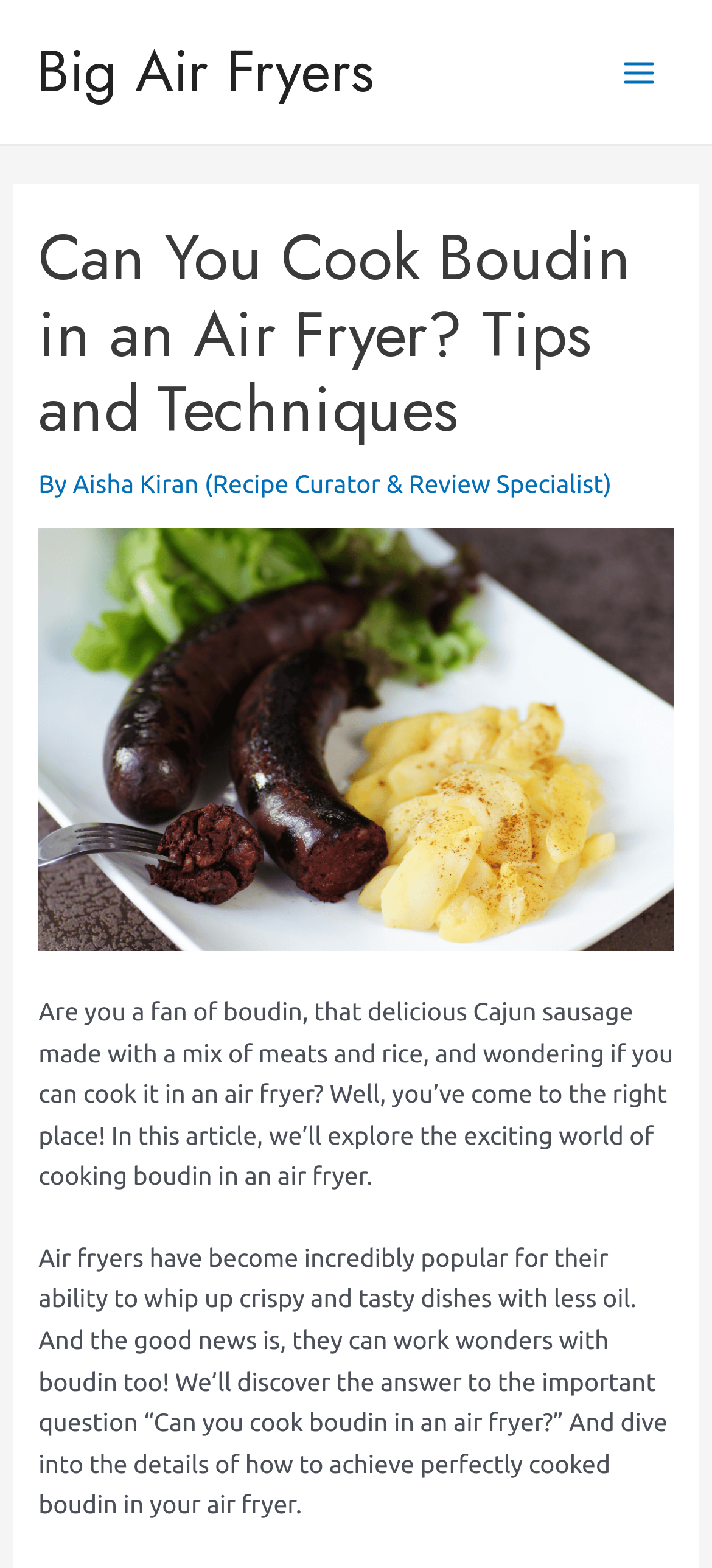Refer to the image and offer a detailed explanation in response to the question: What is the main benefit of cooking boudin in an air fryer?

The text 'We’ll discover the answer to the important question “Can you cook boudin in an air fryer?” And dive into the details of how to achieve perfectly cooked boudin in your air fryer.' suggests that the main benefit of cooking boudin in an air fryer is to achieve perfectly cooked boudin.